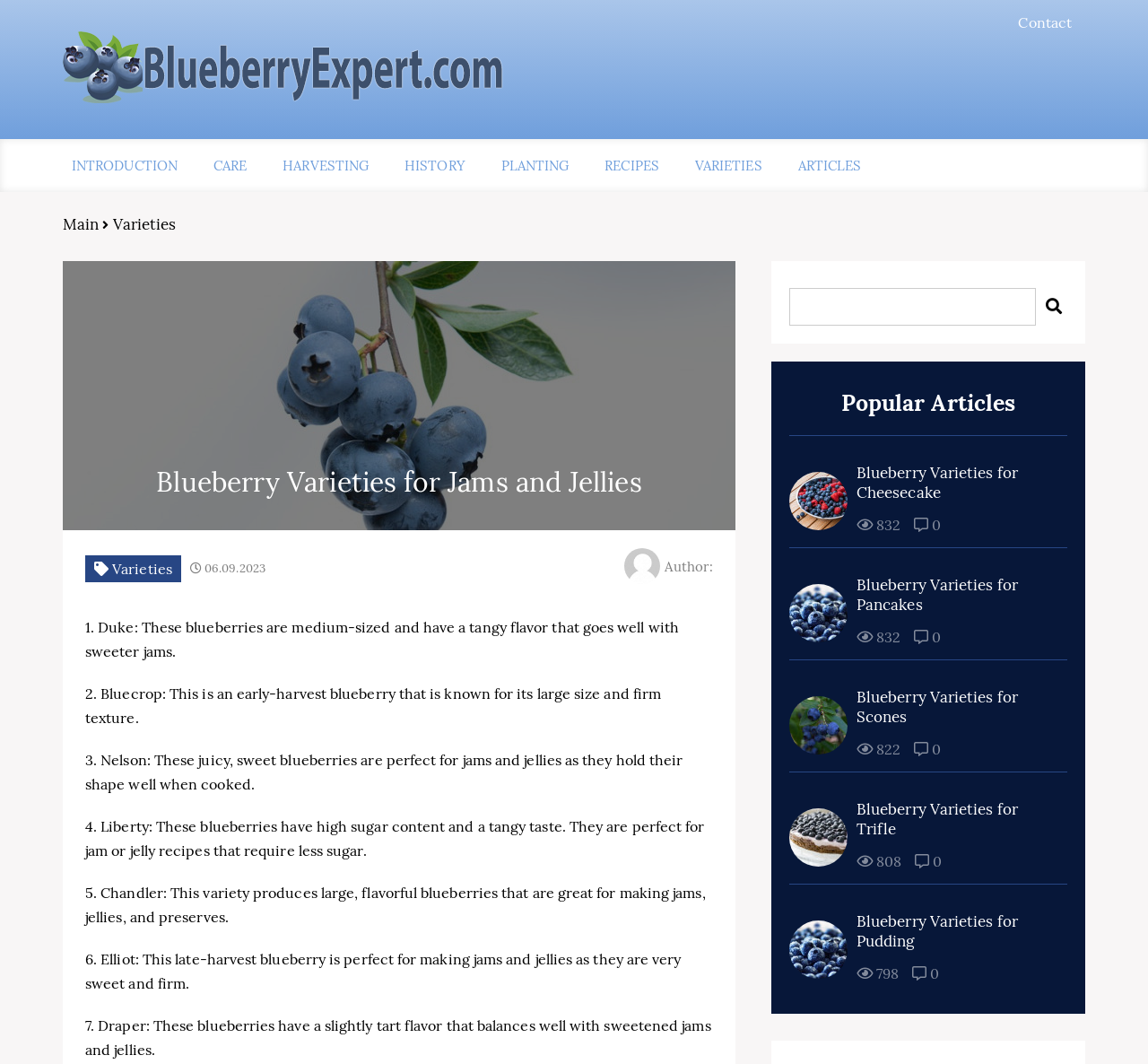Please provide the bounding box coordinates for the element that needs to be clicked to perform the following instruction: "click on Contact". The coordinates should be given as four float numbers between 0 and 1, i.e., [left, top, right, bottom].

[0.887, 0.013, 0.934, 0.03]